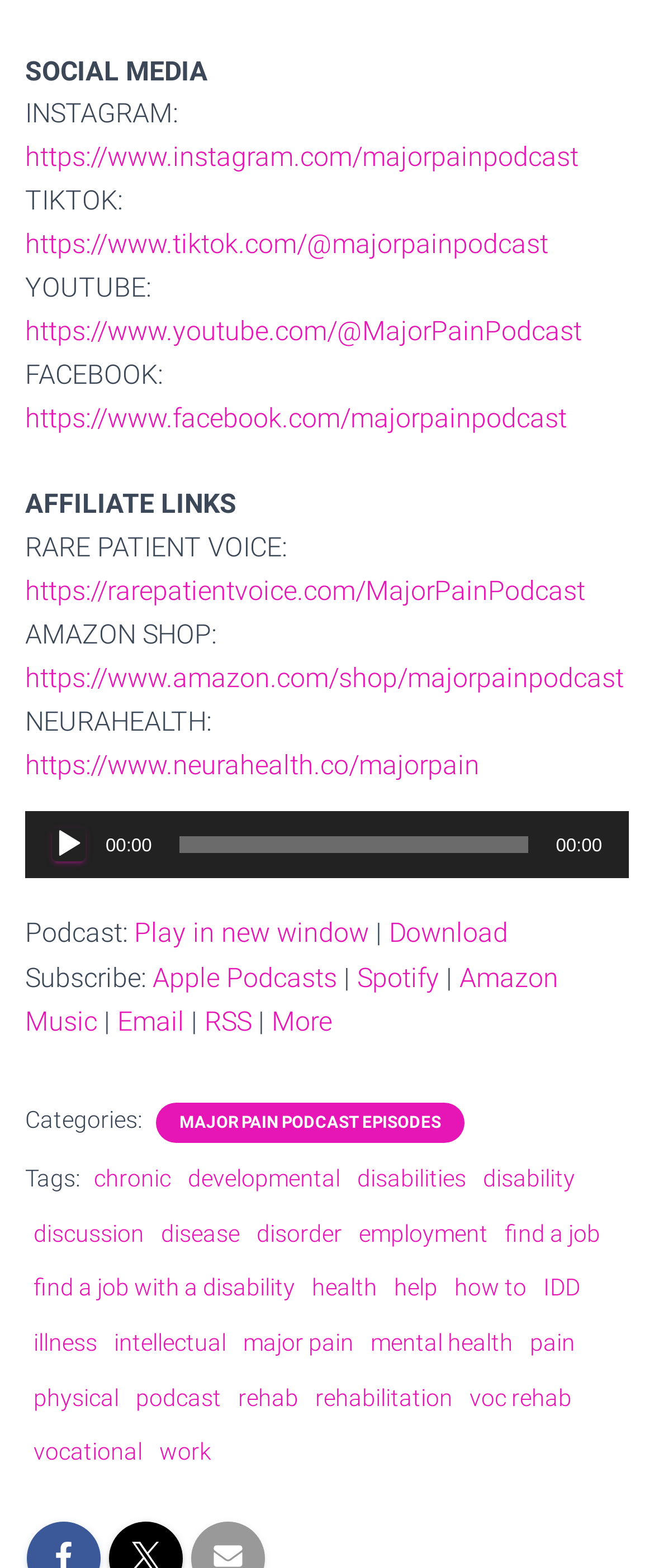Can you find the bounding box coordinates for the element to click on to achieve the instruction: "Check the 'Blasphemous Geometries' category"?

None